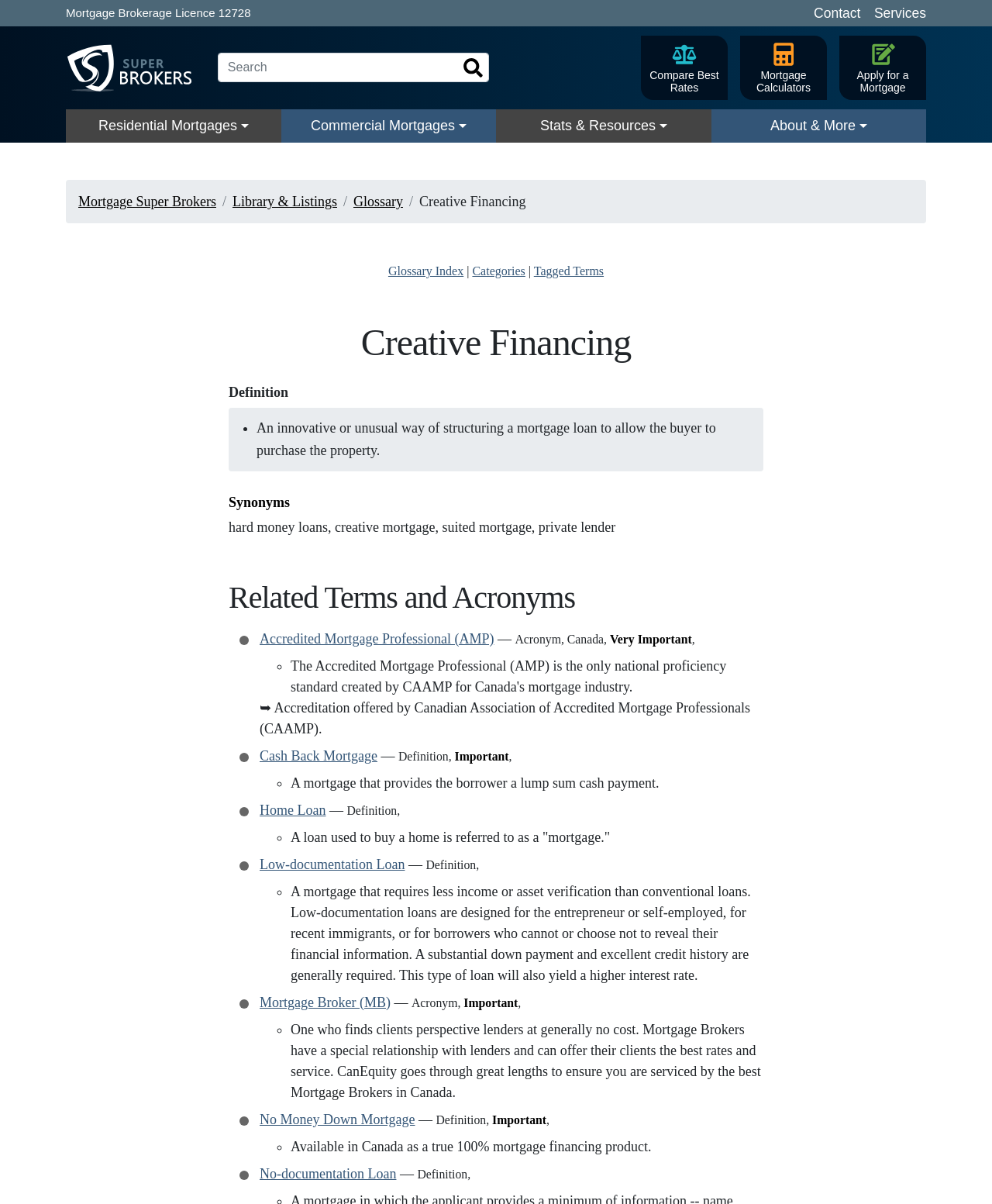Please answer the following question as detailed as possible based on the image: 
What is a true 100% mortgage financing product available in Canada?

According to the webpage, a No Money Down Mortgage is a true 100% mortgage financing product available in Canada. This information can be found in the section about 'No Money Down Mortgage'.